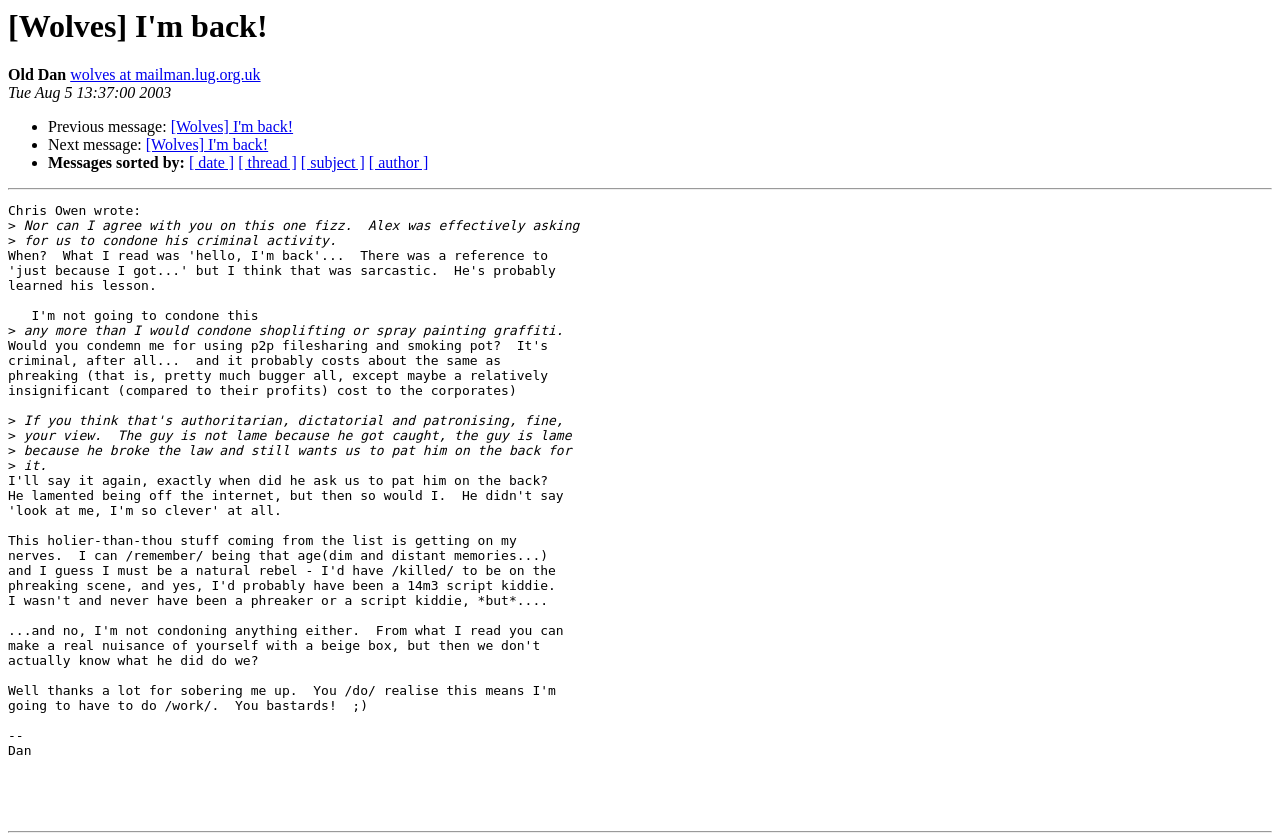What is the content of the message about?
Ensure your answer is thorough and detailed.

I found the content of the message by reading the StaticText elements with the text 'Nor can I agree with you on this one fizz.  Alex was effectively asking
for us to condone his criminal activity.
' and 'any more than I would condone shoplifting or spray painting graffiti.
', indicating that the message is about not condoning criminal activity.